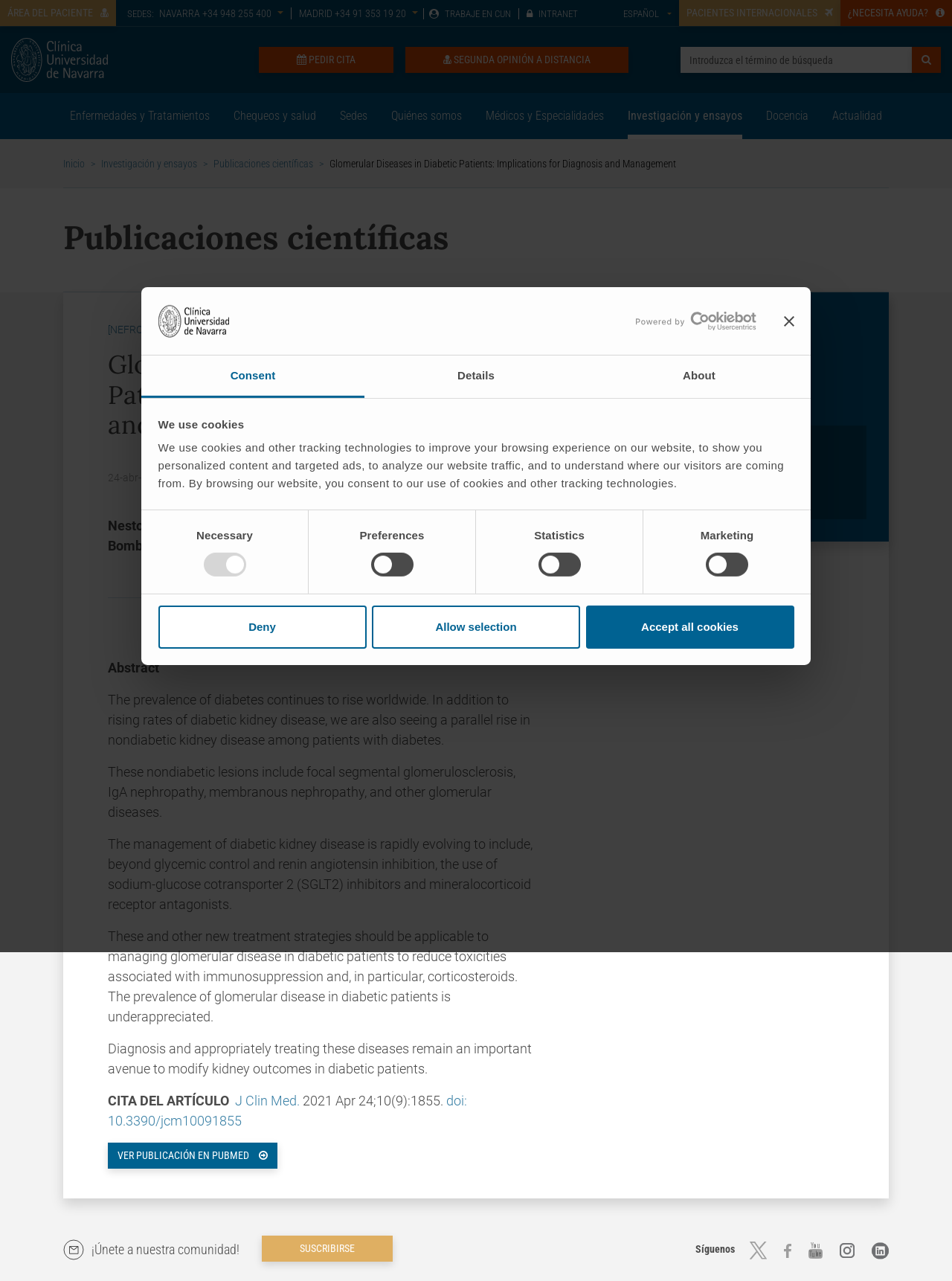Write an extensive caption that covers every aspect of the webpage.

This webpage is about a scientific publication from 2021 in the field of Nephrology, specifically about glomerular disease in diabetic patients, published in the Journal of Clinical Medicine. The page is from the Clínica Universidad de Navarra.

At the top, there is a cookie consent banner with a logo and a close button. Below it, there are several tabs, including "Consent", "Details", and "About". The "Consent" tab is selected by default, and it contains a description of the website's use of cookies and tracking technologies. There are also several checkboxes for selecting preferences, including "Necessary", "Preferences", "Statistics", and "Marketing".

On the top-left corner, there is a button "ÁREA DEL PACIENTE" and a logo of Clínica Universidad de Navarra. Below it, there are several links, including "SEDES", "NAVARRA", "MADRID", "TRABAJE EN CUN", and "INTRANET". On the top-right corner, there are buttons "PACIENTES INTERNACIONALES", "¿NECESITA AYUDA?", and "ESPAÑOL".

In the main content area, there is a search bar and several buttons, including "SEGUNDA OPINIÓN A DISTANCIA" and "PEDIR CITA". Below it, there are several links to different sections of the website, including "Enfermedades y Tratamientos", "Chequeos y salud", "Sedes", "Quiénes somos", "Médicos y Especialidades", "Investigación y ensayos", and "Docencia".

The main content of the page is a scientific publication, which includes the title, authors, abstract, and a brief description of the article. The abstract discusses the rising prevalence of diabetes and nondiabetic kidney disease among patients with diabetes, and the importance of diagnosing and managing glomerular disease in diabetic patients. There are also links to the publication on PubMed and a button to view the publication.

On the right side of the page, there is a section "Nuestros autores" with a link to the author's profile, Dr. José María Mora Gutiérrez, a specialist in Nephrology at the Clínica Universidad de Navarra.